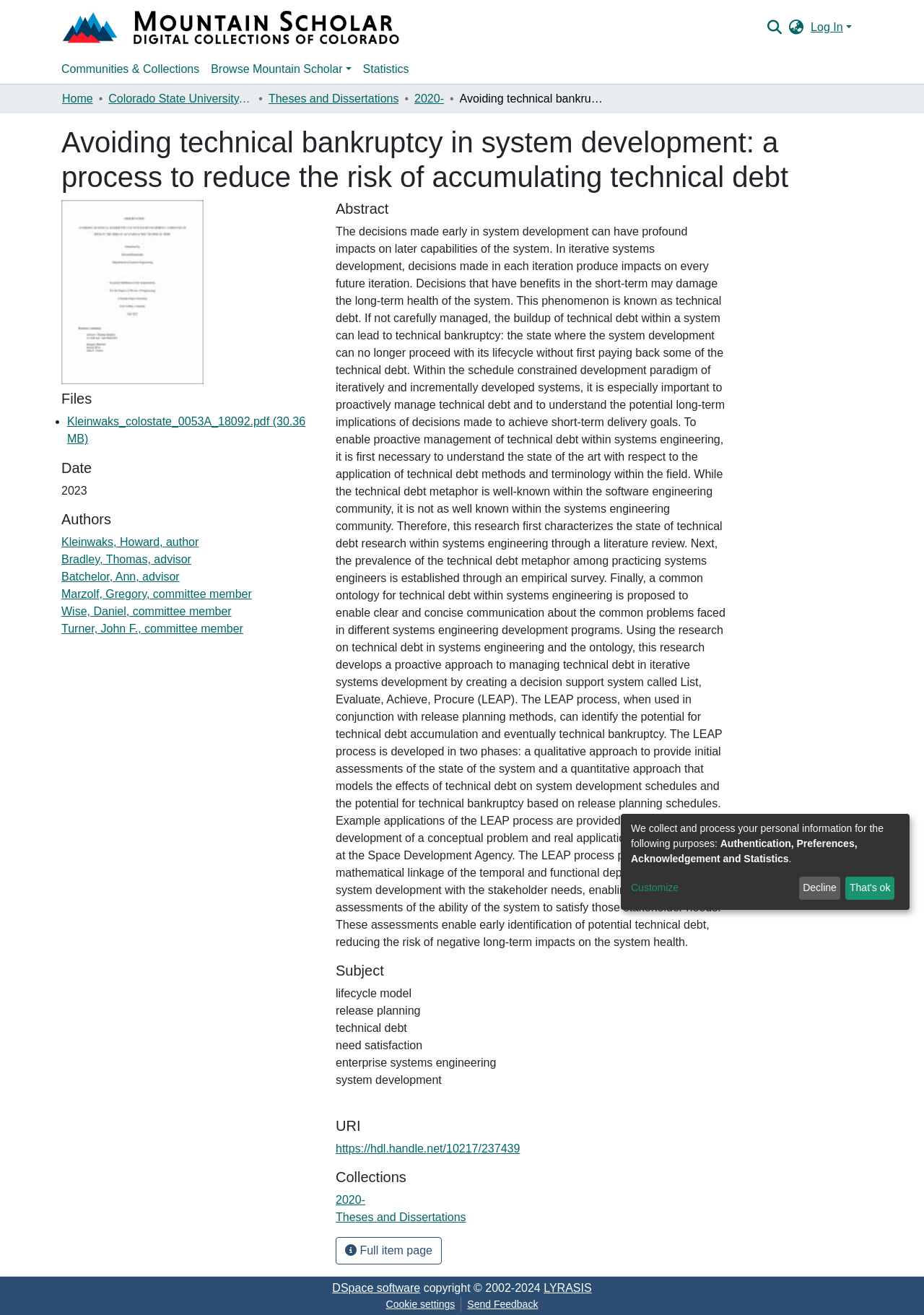Please provide a detailed answer to the question below based on the screenshot: 
What is the name of the author of the thesis?

I found the answer by looking at the 'Authors' section of the webpage, where it lists the authors of the thesis. The first author listed is 'Kleinwaks, Howard, author'.